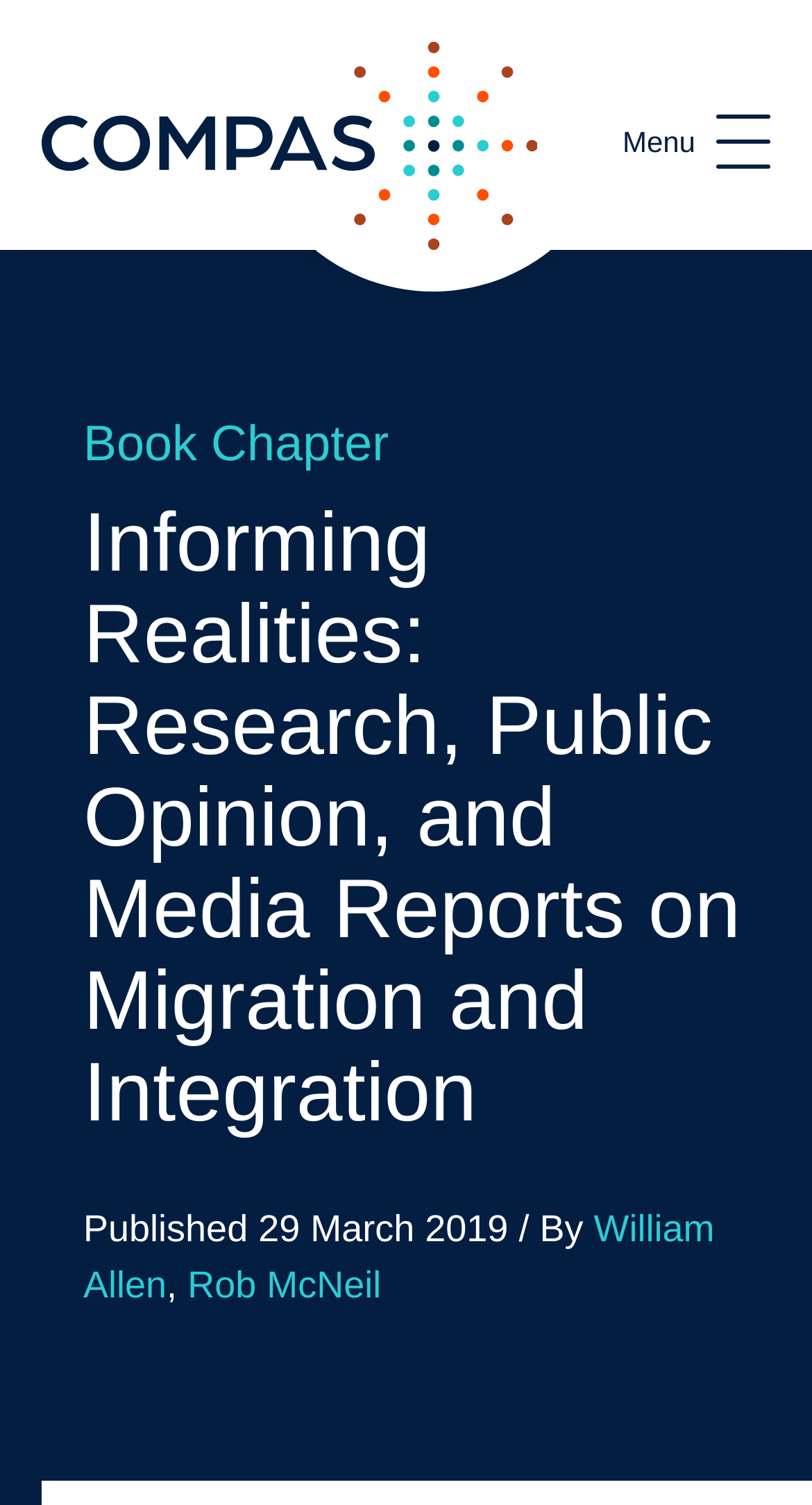When was the book chapter published?
Please give a detailed and elaborate answer to the question based on the image.

I found the answer by looking at the text 'Published 29 March 2019 / By', which indicates the publication date of the book chapter.